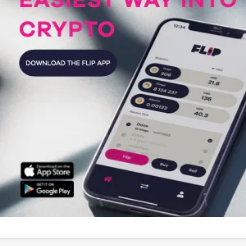What is the primary focus of the app?
Look at the image and respond with a single word or a short phrase.

Cryptocurrency trading